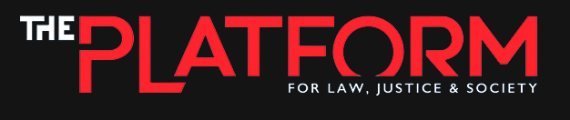Interpret the image and provide an in-depth description.

The image features the logo of "The Platform," an initiative focused on law, justice, and society. The design showcases the words "THE PLATFORM" prominently in bold, red letters against a stark black background, emphasizing a modern and dynamic aesthetic. Below the main title, the phrase "FOR LAW, JUSTICE & SOCIETY" presents the core themes of the initiative, indicating its commitment to legal discourse and social justice issues. This striking logo represents the platform's dedication to fostering dialogue and awareness within these critical areas.